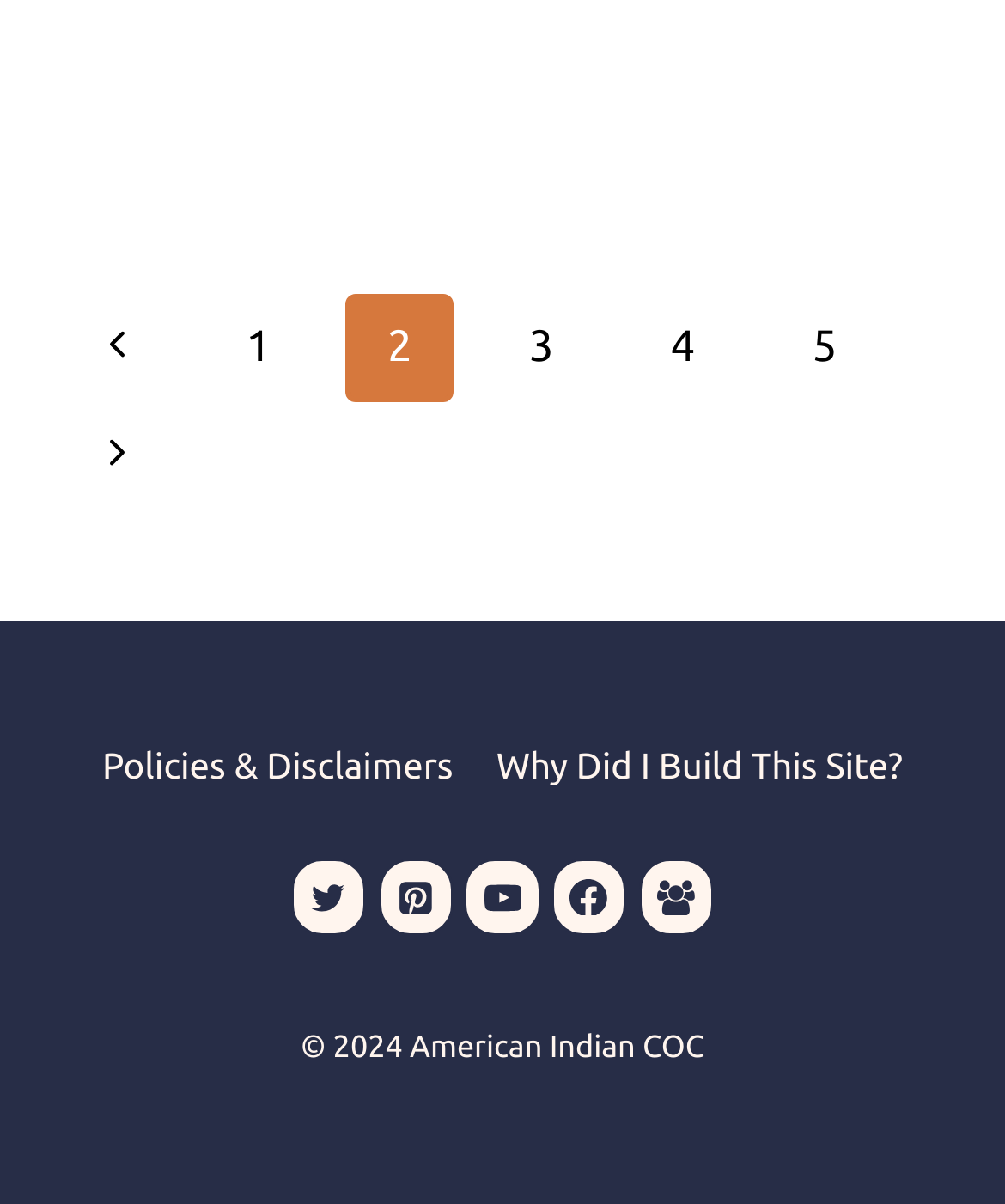Locate the bounding box coordinates of the UI element described by: "Policies & Disclaimers". Provide the coordinates as four float numbers between 0 and 1, formatted as [left, top, right, bottom].

[0.08, 0.591, 0.472, 0.68]